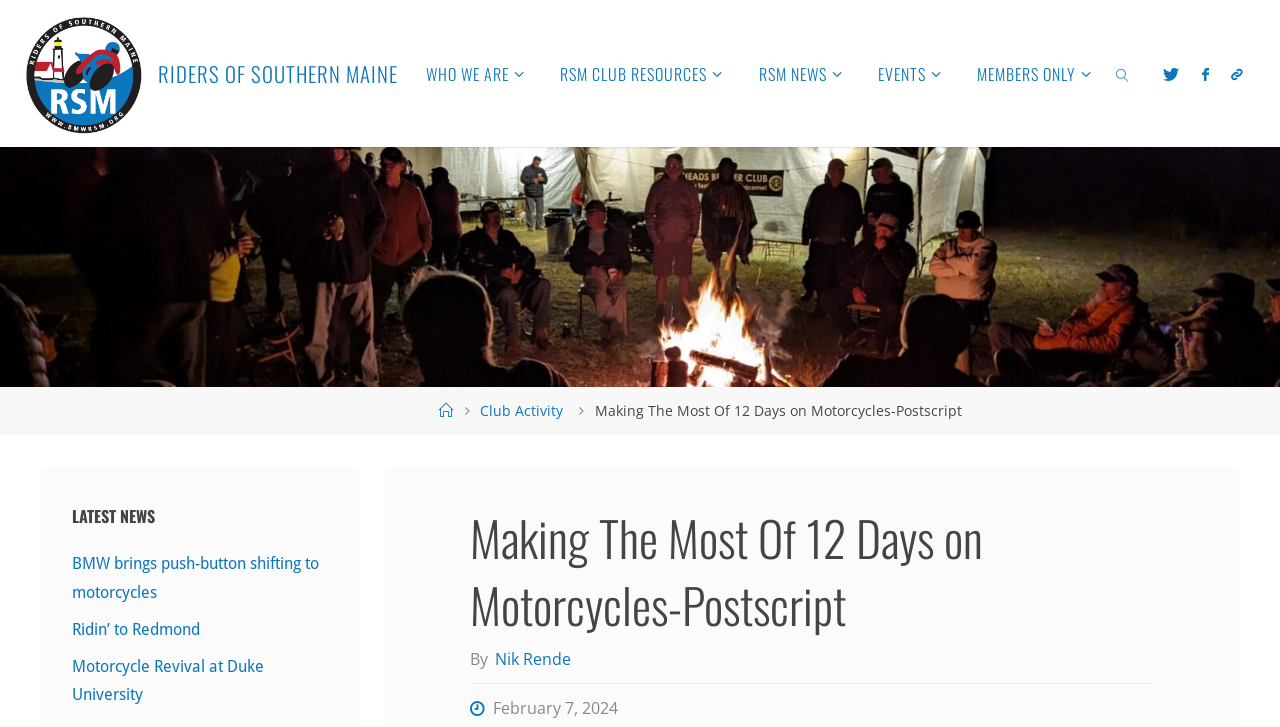Give a one-word or short phrase answer to this question: 
Who wrote the article 'Making The Most Of 12 Days on Motorcycles-Postscript'?

Nik Rende